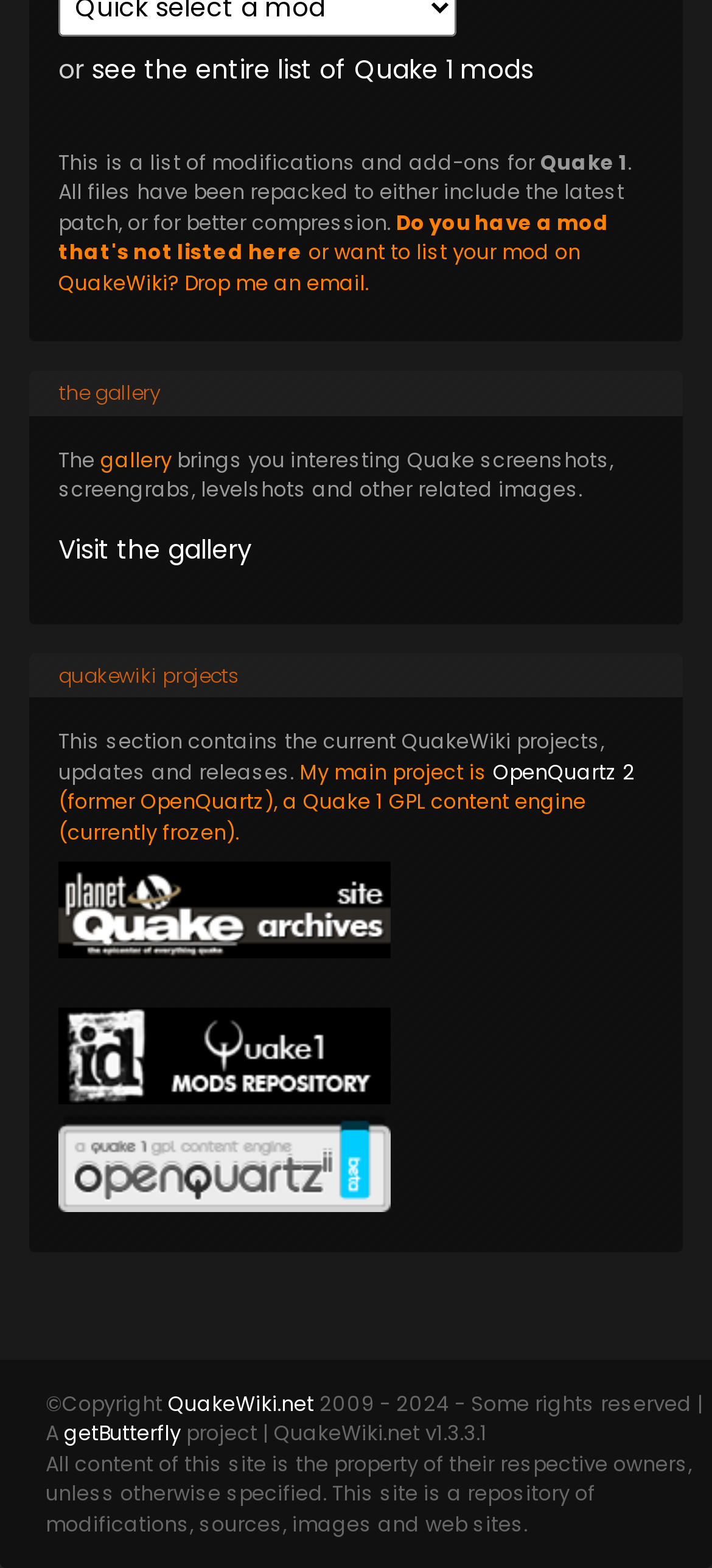Kindly determine the bounding box coordinates of the area that needs to be clicked to fulfill this instruction: "visit the gallery".

[0.082, 0.338, 0.354, 0.362]